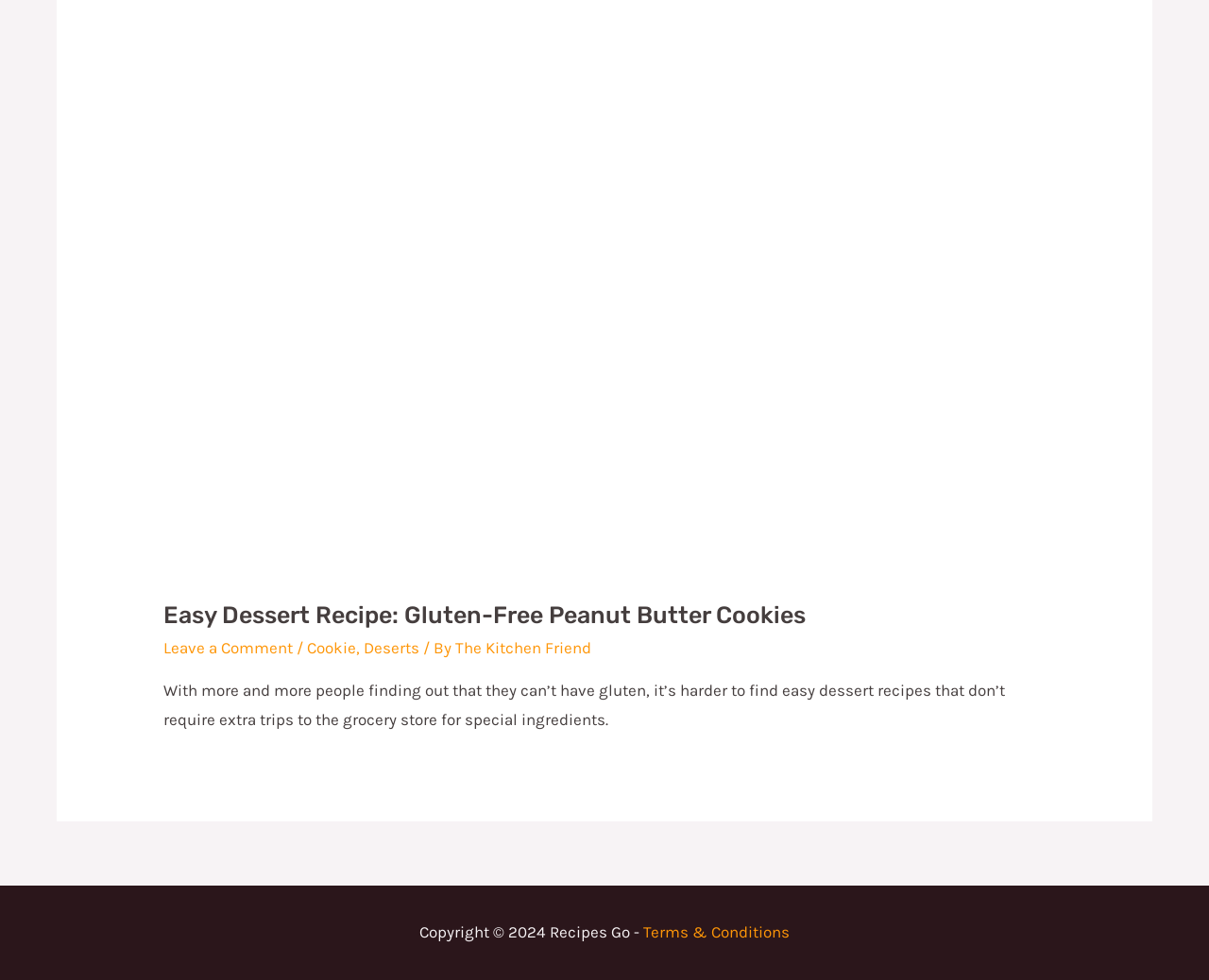Examine the image and give a thorough answer to the following question:
What is the purpose of the recipe?

The answer can be found in the introductory paragraph, which says 'With more and more people finding out that they can’t have gluten, it’s harder to find easy dessert recipes that don’t require extra trips to the grocery store for special ingredients.' This indicates that the purpose of the recipe is to provide an easy dessert option for people who can't have gluten.